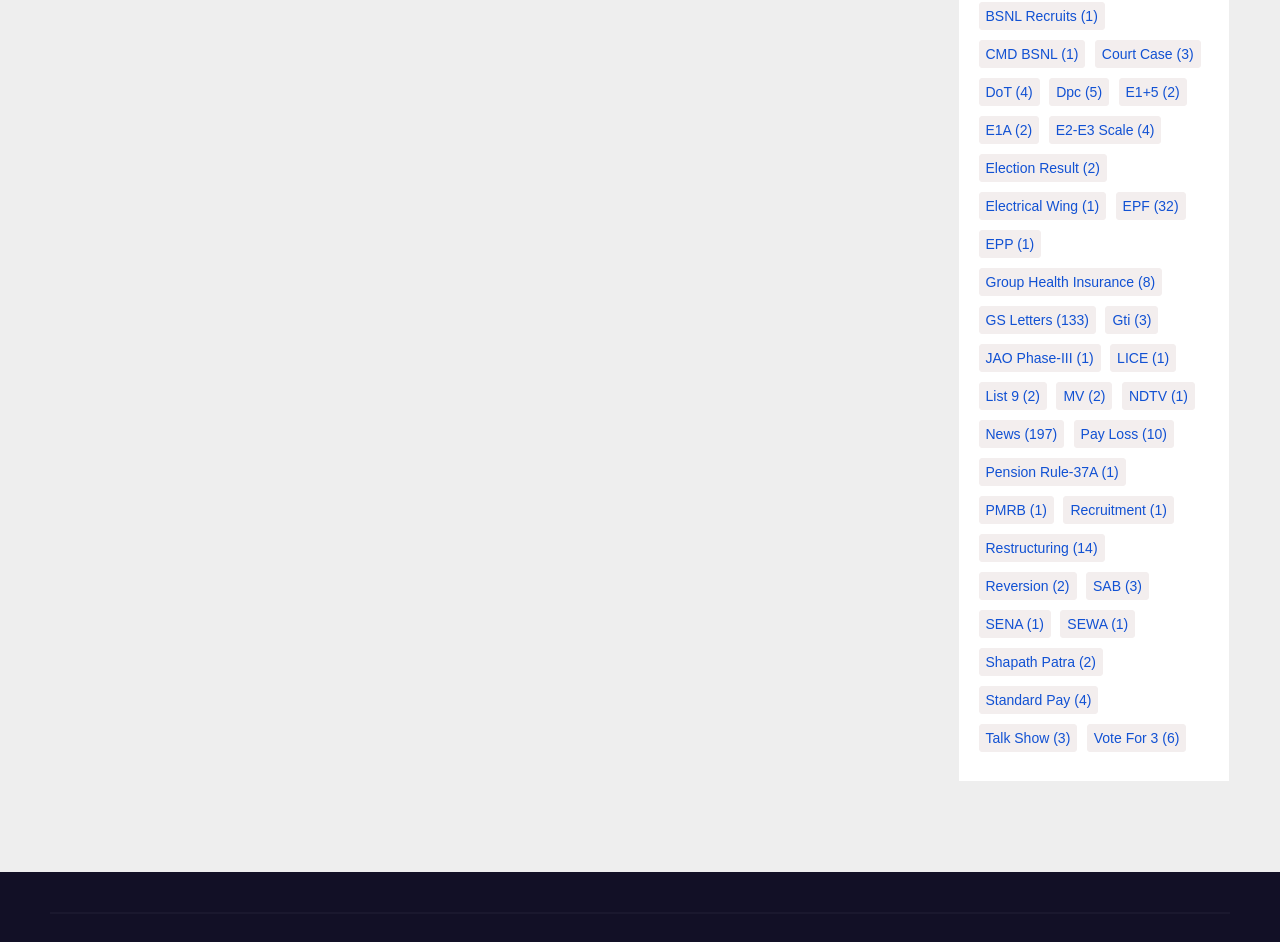Please identify the bounding box coordinates of the element that needs to be clicked to perform the following instruction: "View Court Case".

[0.855, 0.043, 0.938, 0.073]